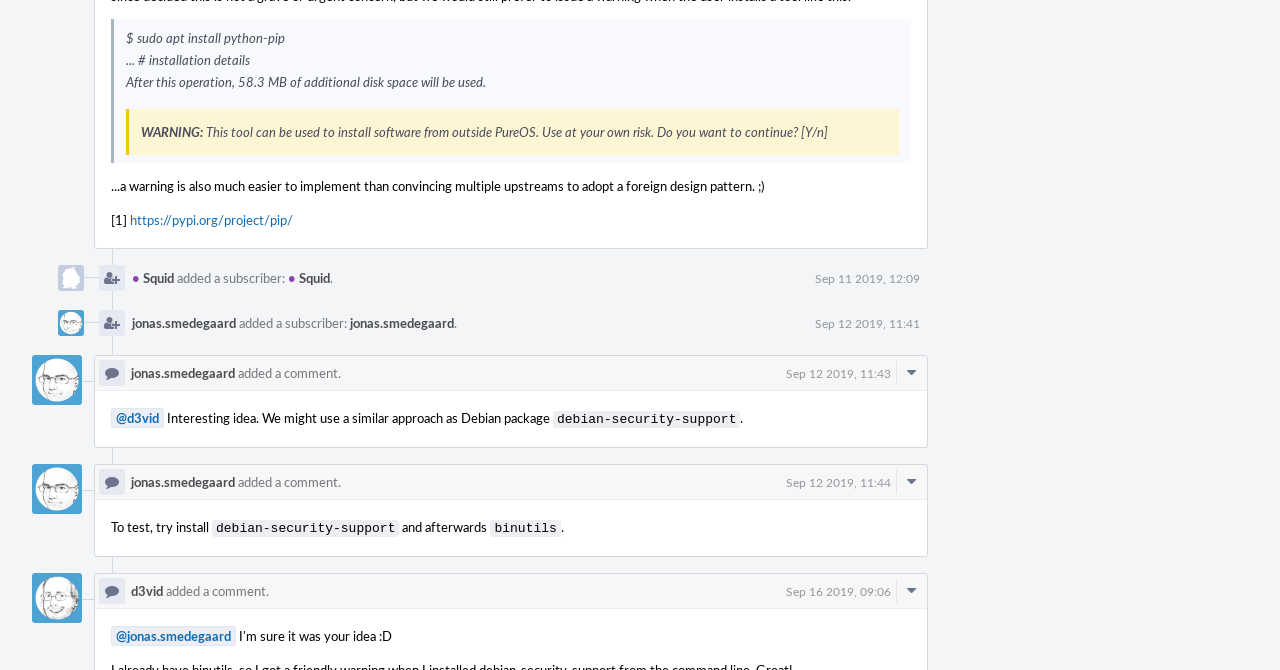Please determine the bounding box of the UI element that matches this description: jonas.smedegaard. The coordinates should be given as (top-left x, top-left y, bottom-right x, bottom-right y), with all values between 0 and 1.

[0.102, 0.522, 0.184, 0.549]